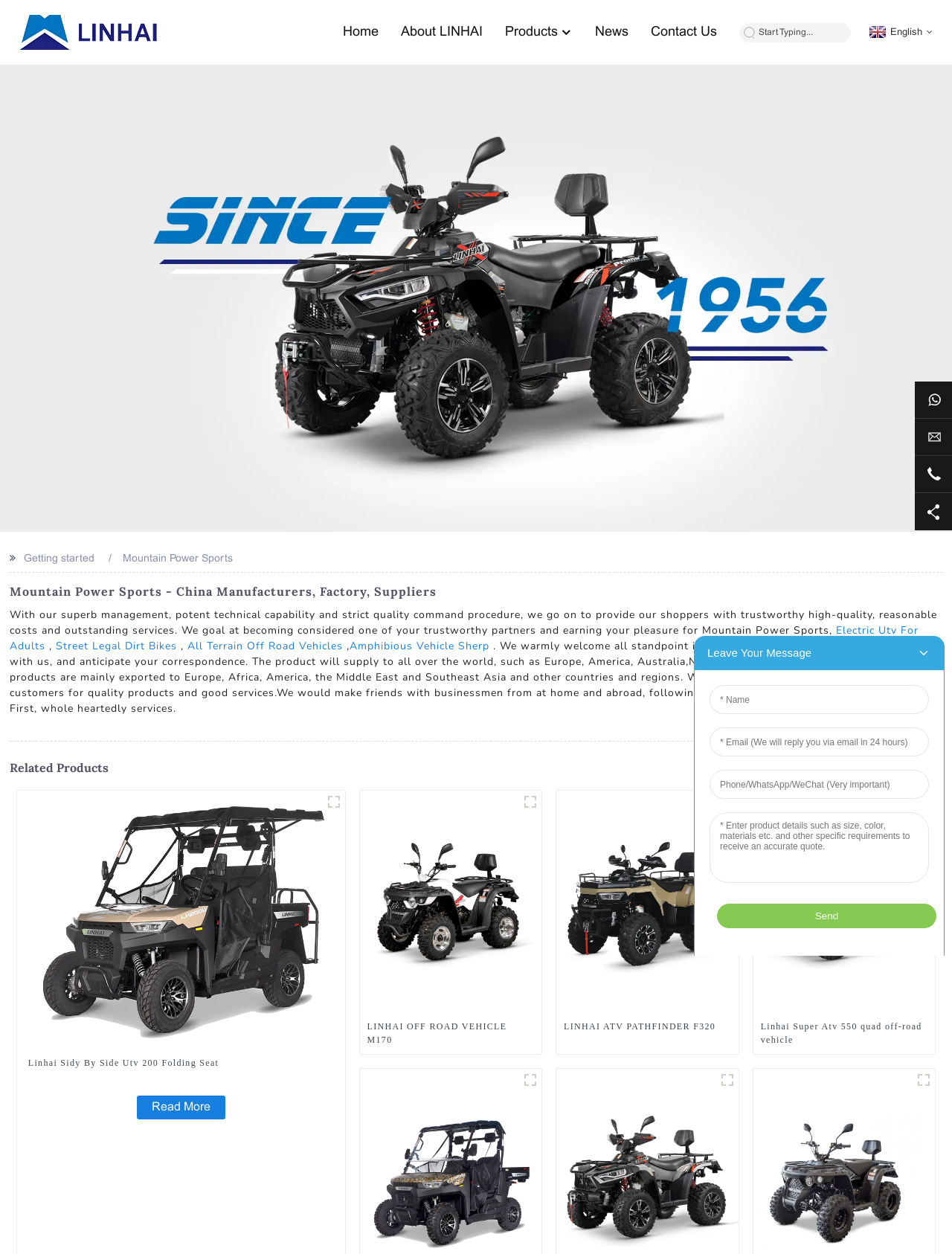Please provide a one-word or phrase answer to the question: 
What type of products does the company manufacture?

Mountain Power Sports